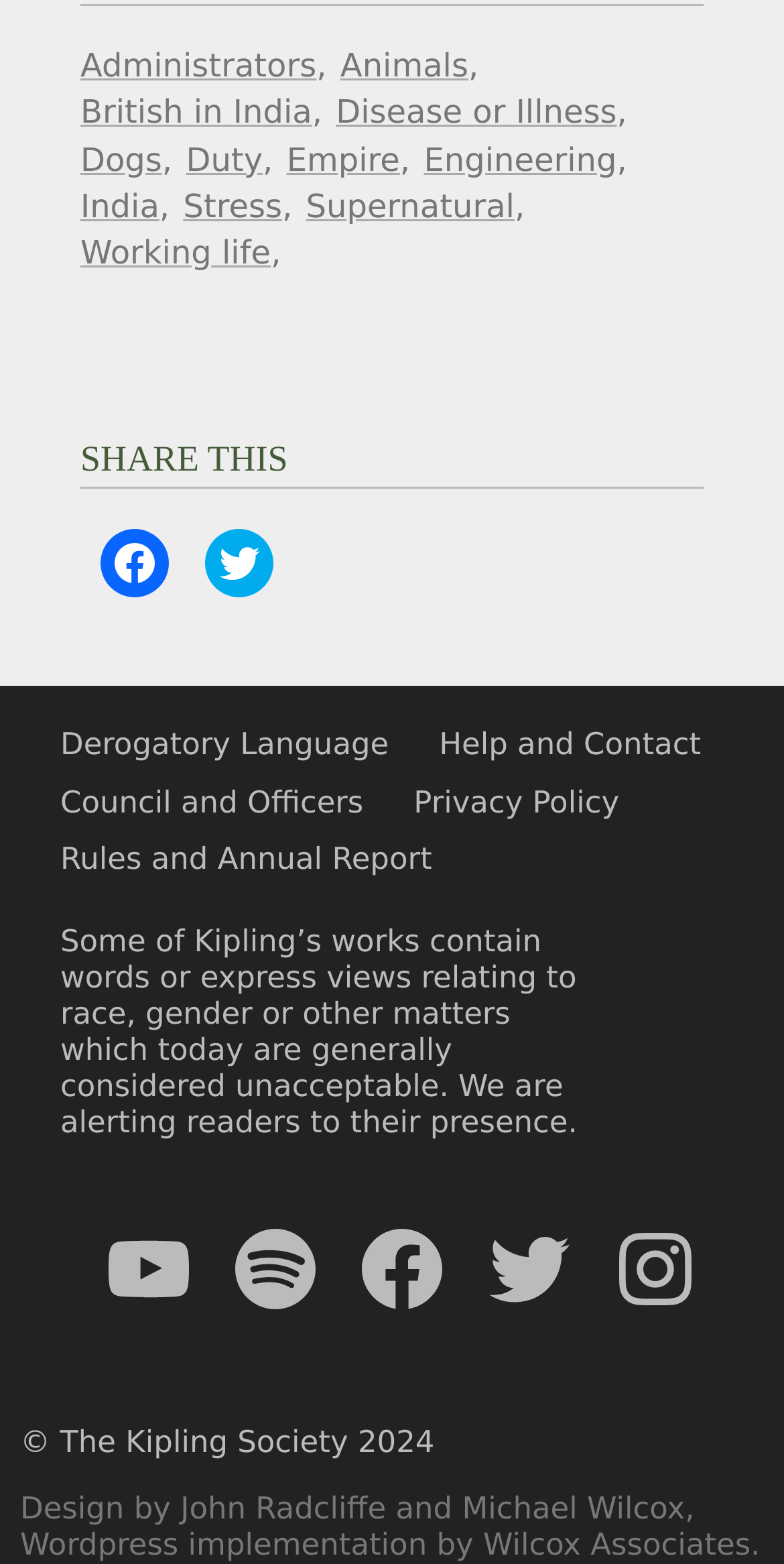Bounding box coordinates should be provided in the format (top-left x, top-left y, bottom-right x, bottom-right y) with all values between 0 and 1. Identify the bounding box for this UI element: Duty

[0.237, 0.089, 0.335, 0.114]